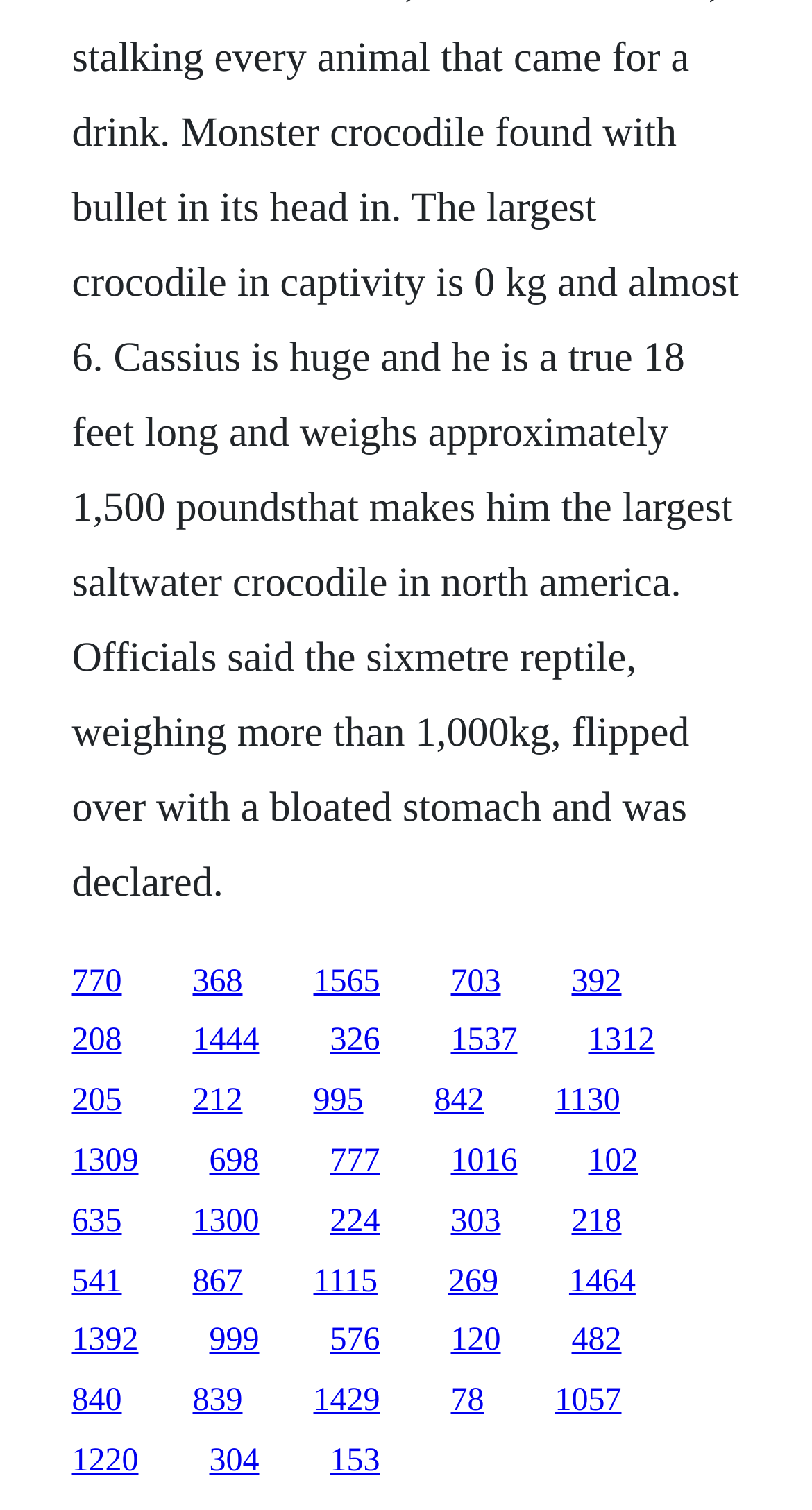How many links are on the webpage?
Answer the question with a single word or phrase, referring to the image.

48